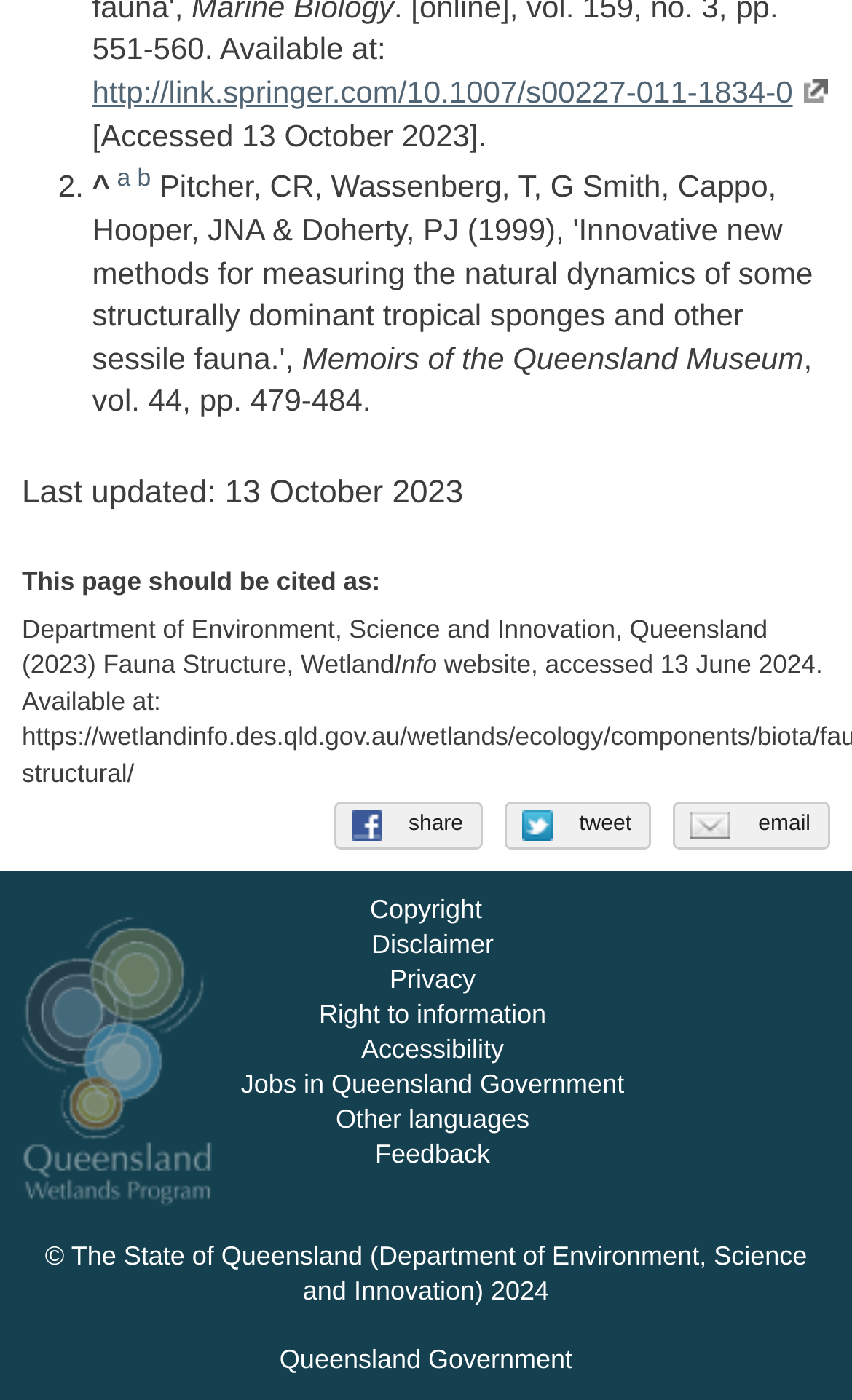Find the bounding box coordinates for the area that must be clicked to perform this action: "Access the article at http://link.springer.com/10.1007/s00227-011-1834-0".

[0.108, 0.053, 0.93, 0.078]